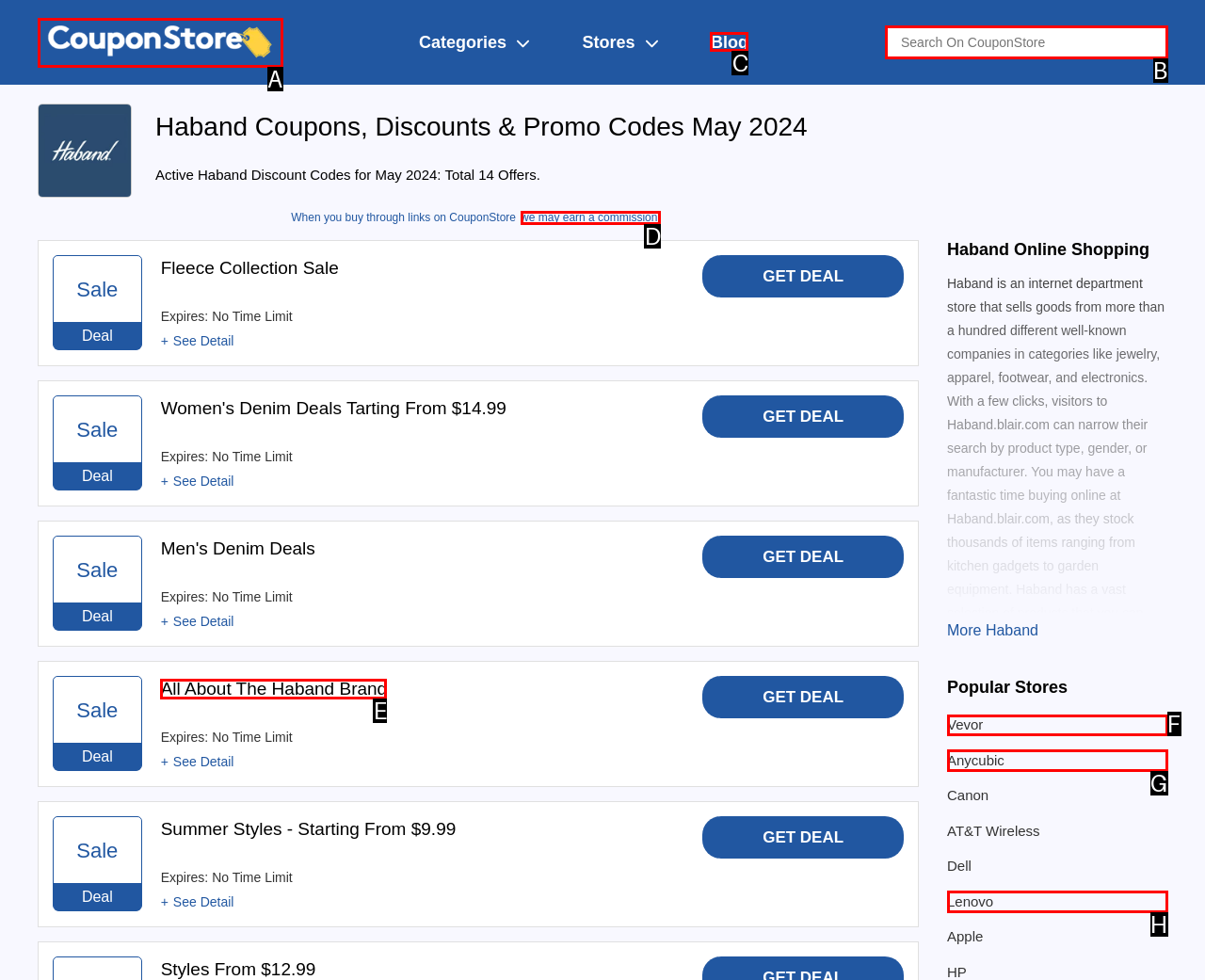Identify which HTML element to click to fulfill the following task: Learn more about Haband brand. Provide your response using the letter of the correct choice.

E